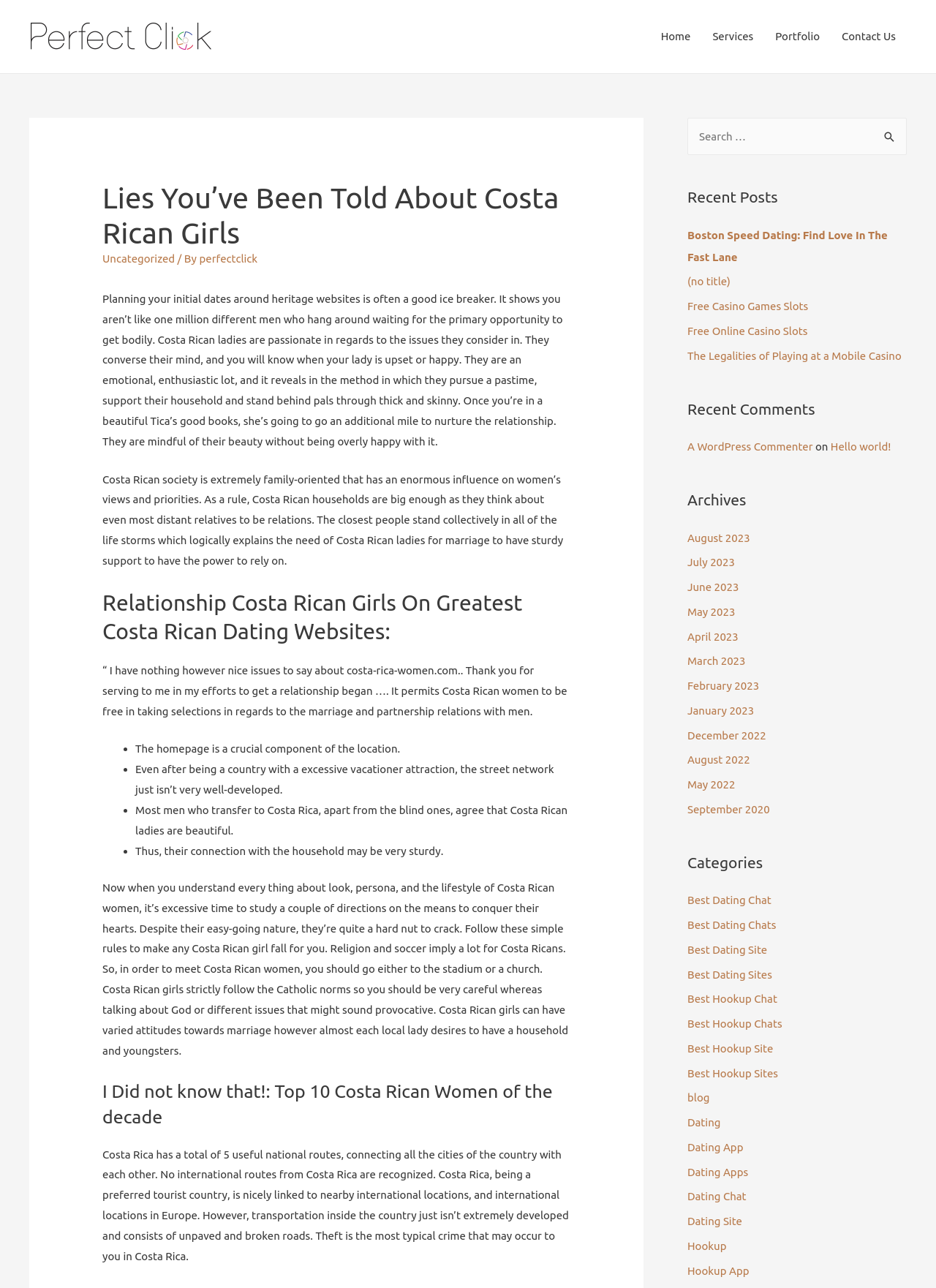What is the current state of transportation in Costa Rica?
Based on the image, answer the question in a detailed manner.

According to the webpage, the transportation system in Costa Rica is not well-developed, with unpaved and broken roads, and theft being a common crime.